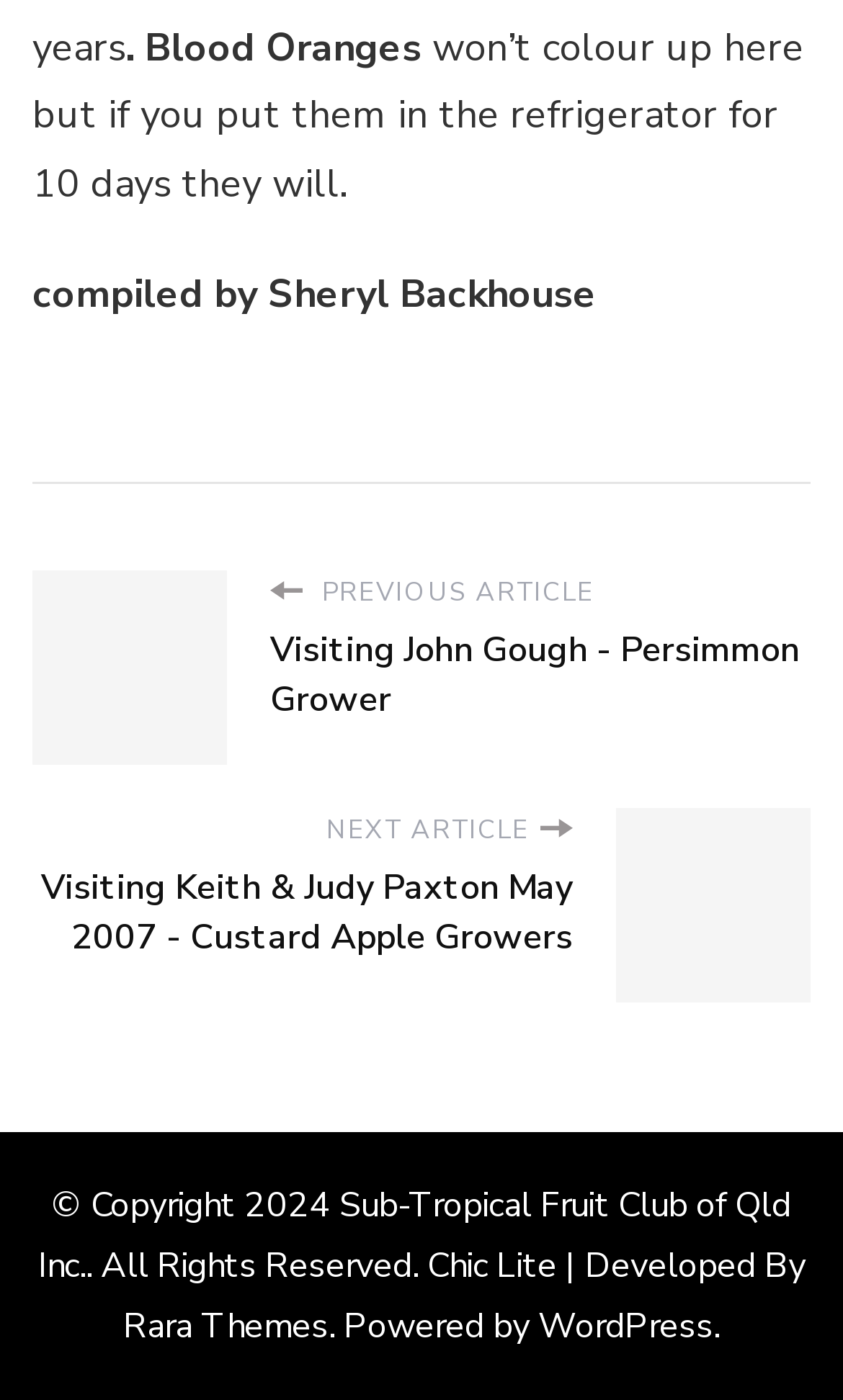Who compiled the article?
Give a single word or phrase as your answer by examining the image.

Sheryl Backhouse